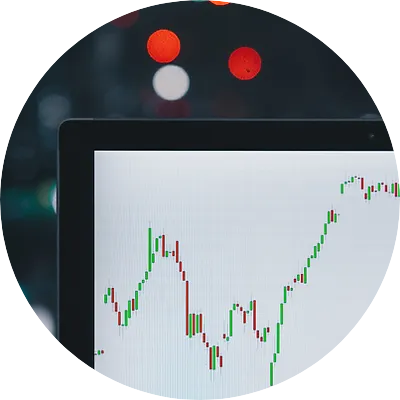What is the likely time of day in the background?
Answer the question with as much detail as you can, using the image as a reference.

The blurred orbs of red and white light in the background suggest a nighttime urban setting, adding to the atmosphere of a busy market environment.